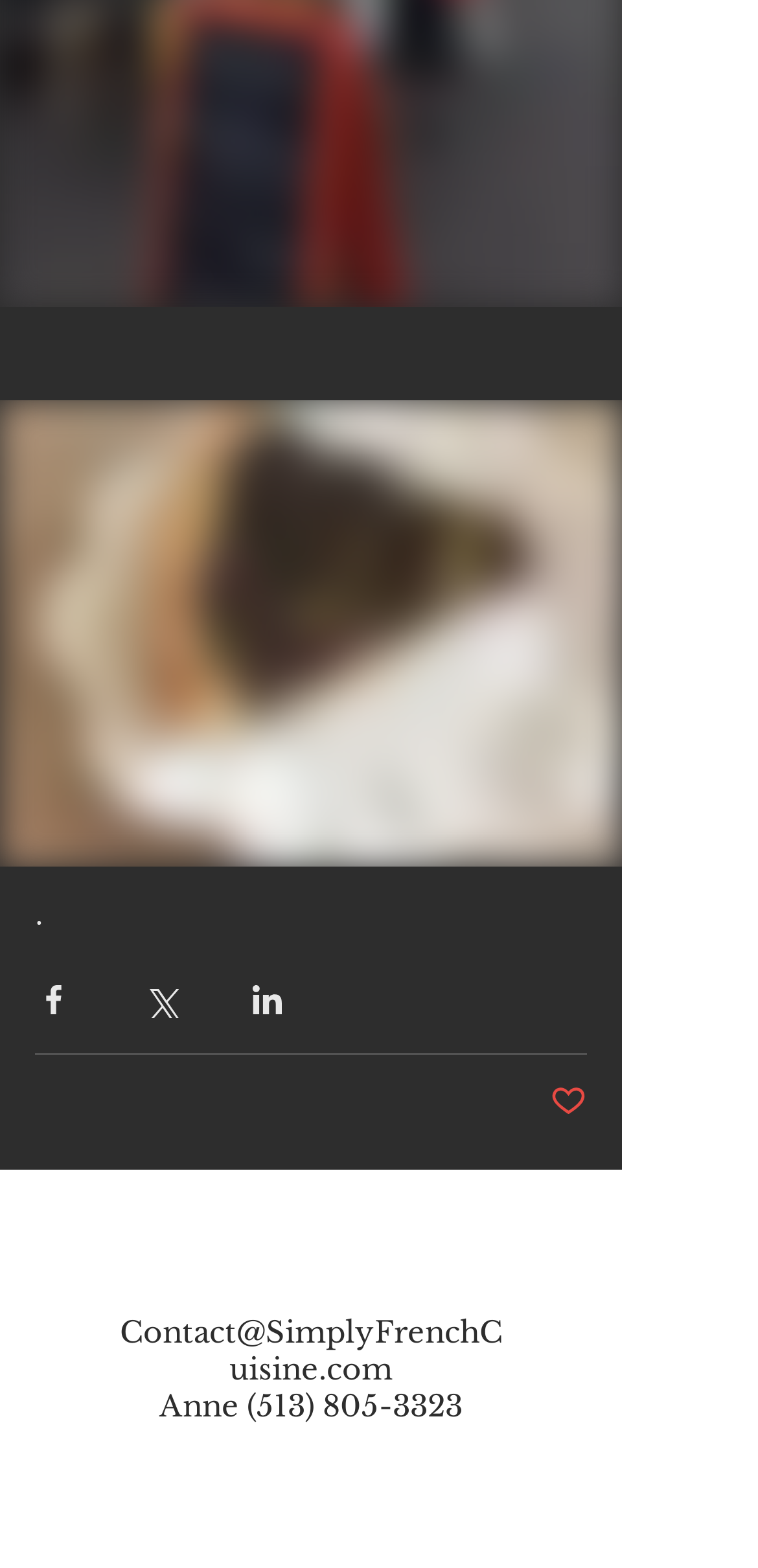Please identify the bounding box coordinates of the clickable area that will fulfill the following instruction: "Share via Facebook". The coordinates should be in the format of four float numbers between 0 and 1, i.e., [left, top, right, bottom].

[0.046, 0.626, 0.095, 0.65]